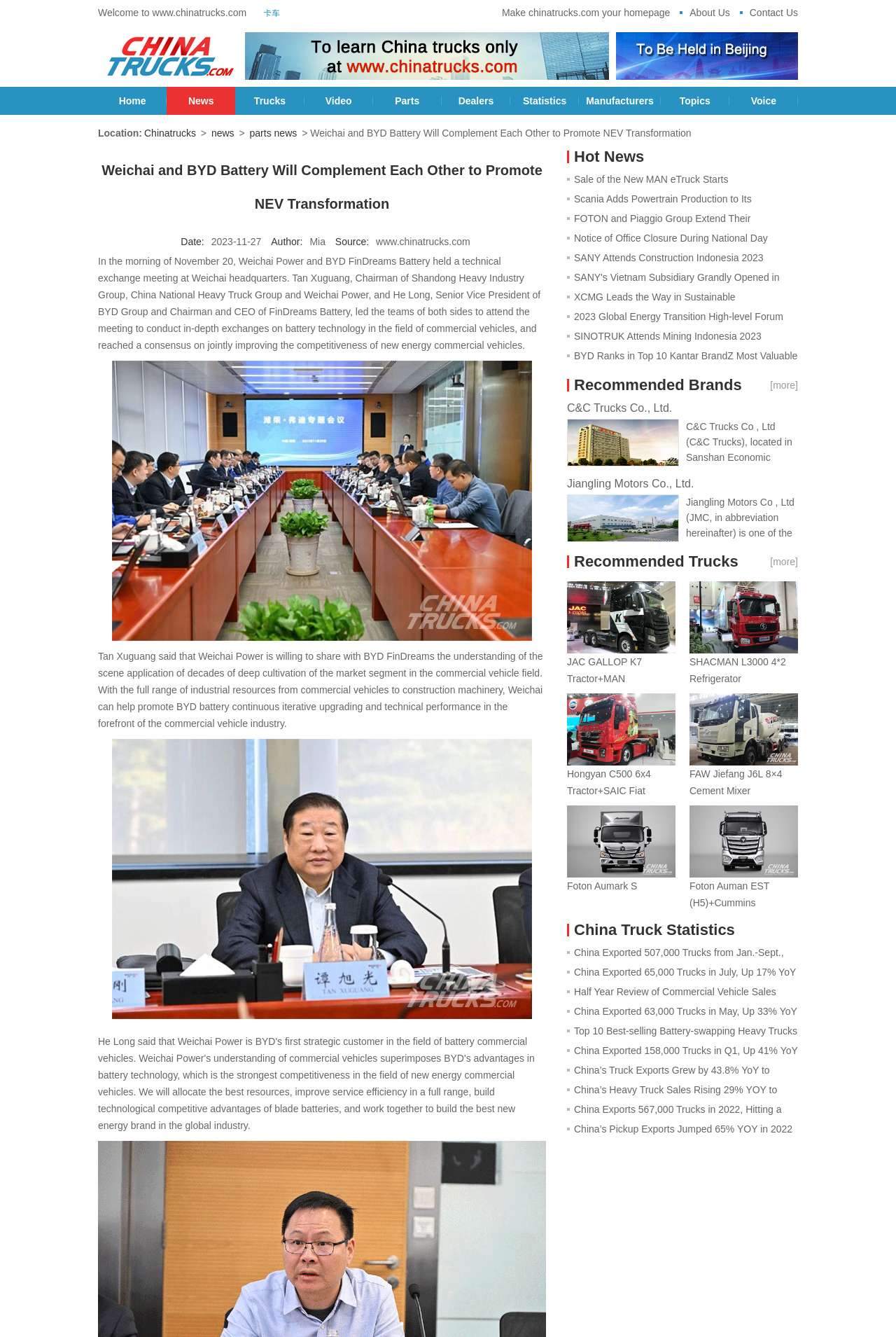Please mark the clickable region by giving the bounding box coordinates needed to complete this instruction: "Click on the 'News' link".

[0.194, 0.065, 0.255, 0.086]